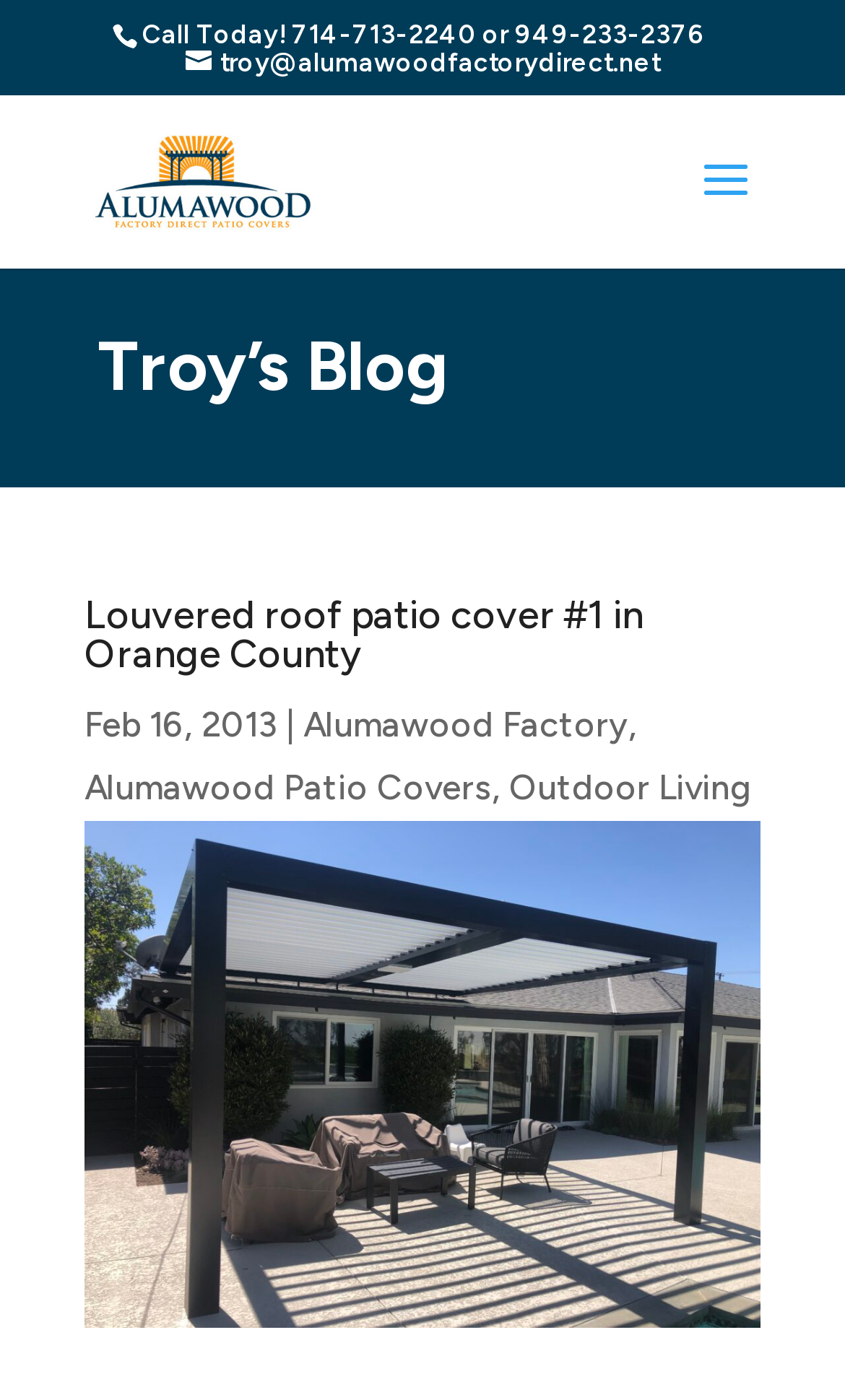Locate the bounding box coordinates of the area you need to click to fulfill this instruction: 'Visit Troy's blog'. The coordinates must be in the form of four float numbers ranging from 0 to 1: [left, top, right, bottom].

[0.116, 0.237, 0.858, 0.302]